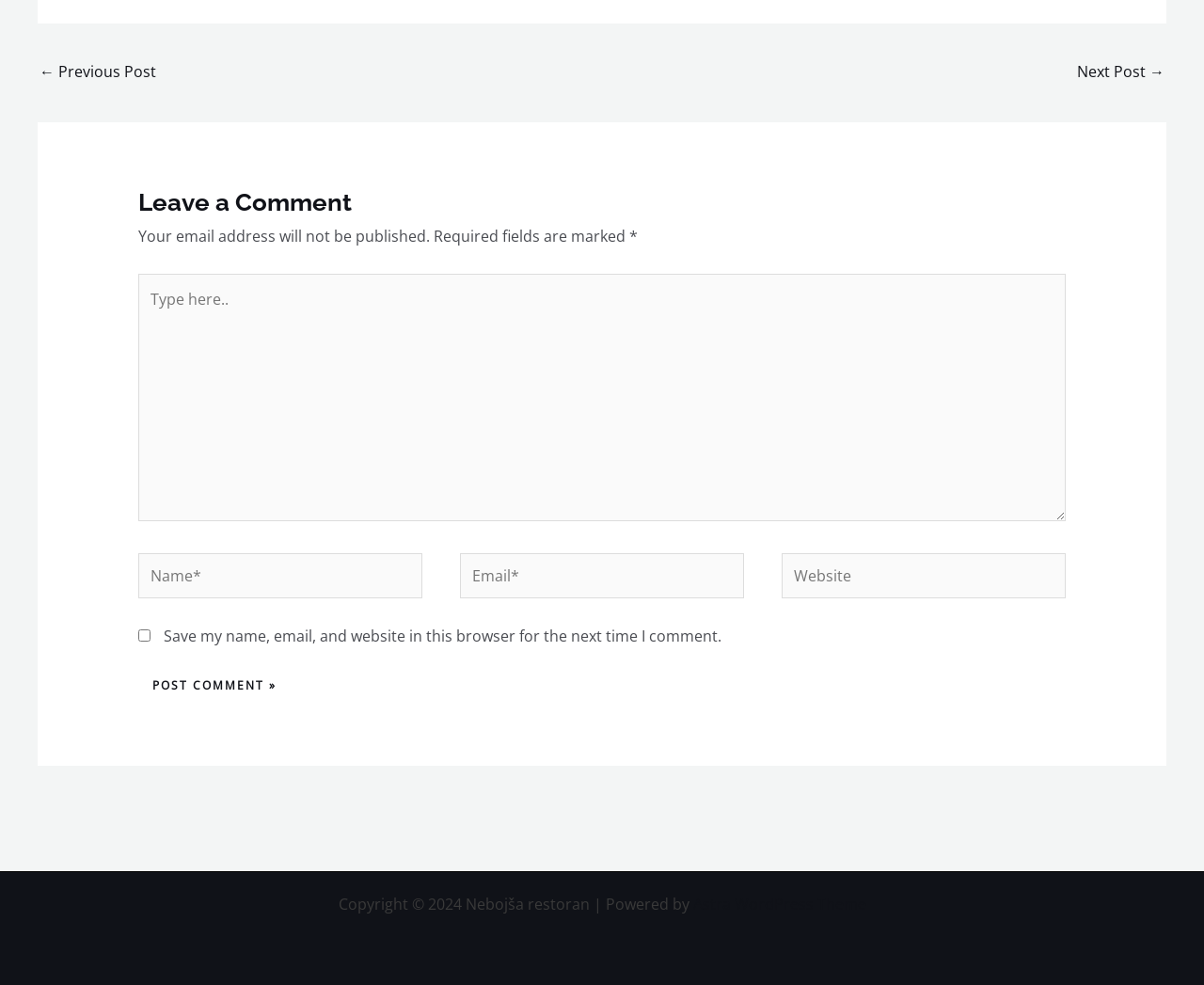Could you determine the bounding box coordinates of the clickable element to complete the instruction: "Type in the comment box"? Provide the coordinates as four float numbers between 0 and 1, i.e., [left, top, right, bottom].

[0.115, 0.278, 0.885, 0.53]